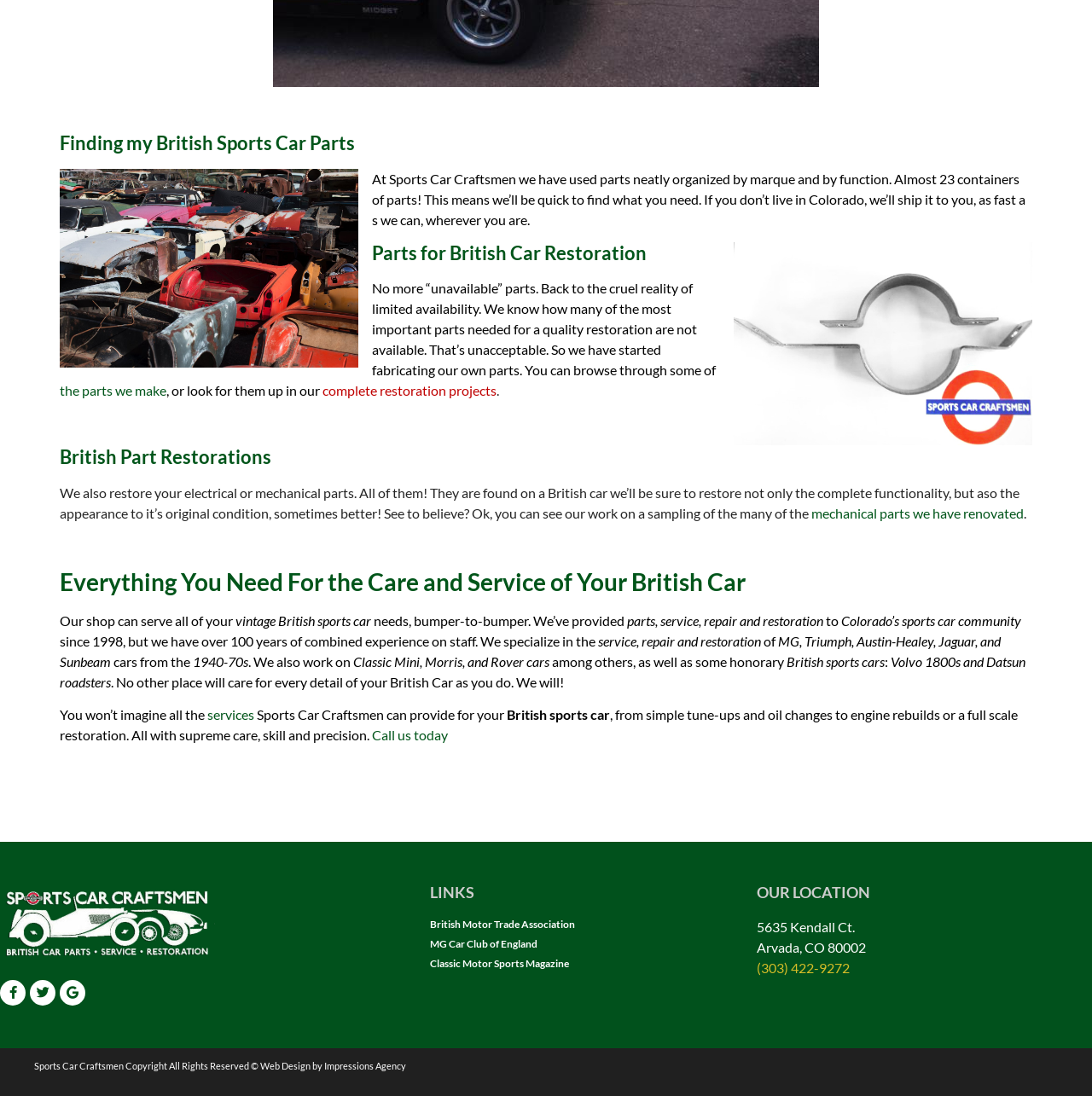Answer the question briefly using a single word or phrase: 
What services does Sports Car Craftsmen provide?

Restoration, repair, and maintenance